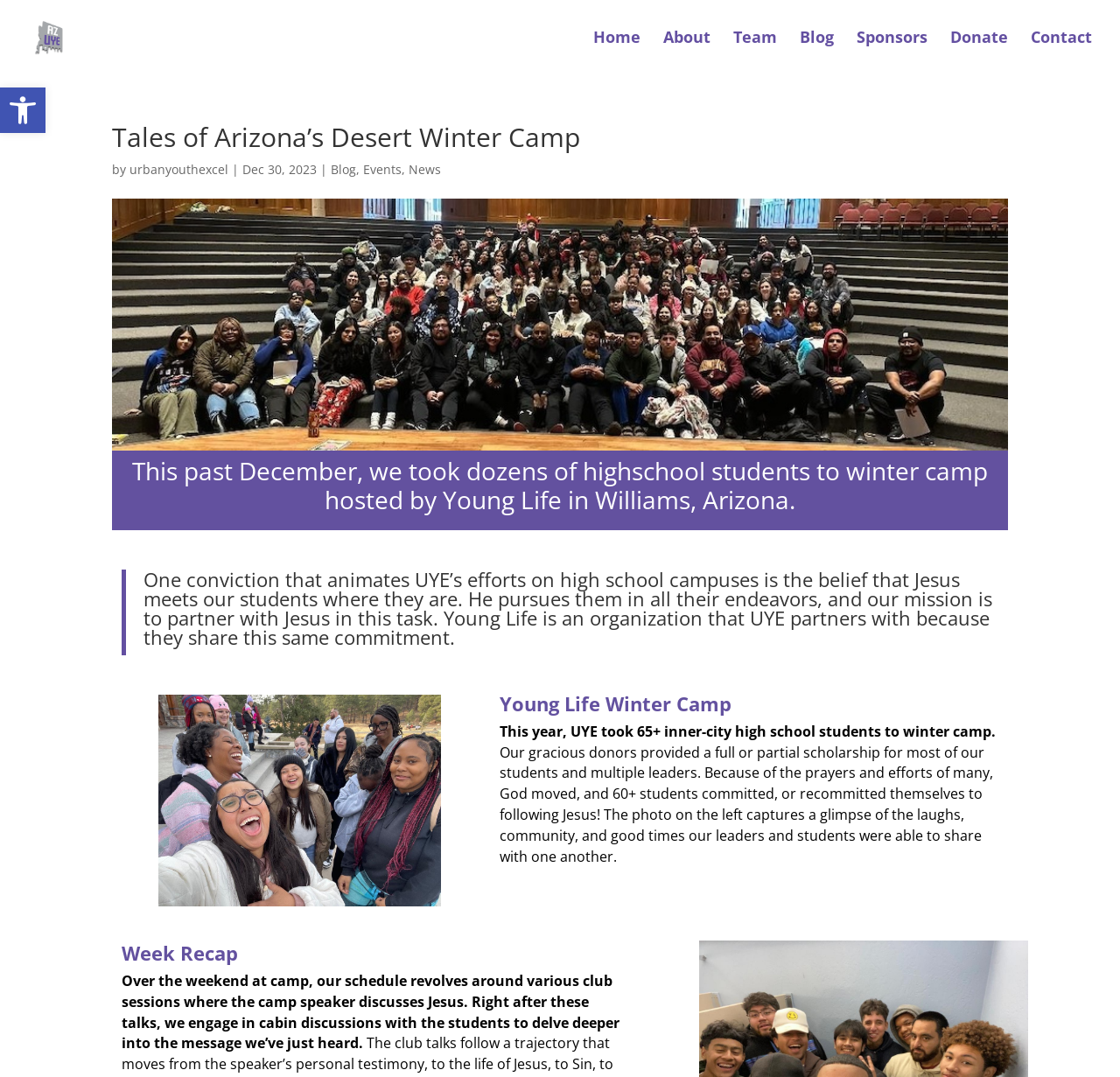What is the purpose of the cabin discussions at the winter camp?
Based on the visual, give a brief answer using one word or a short phrase.

To delve deeper into the message